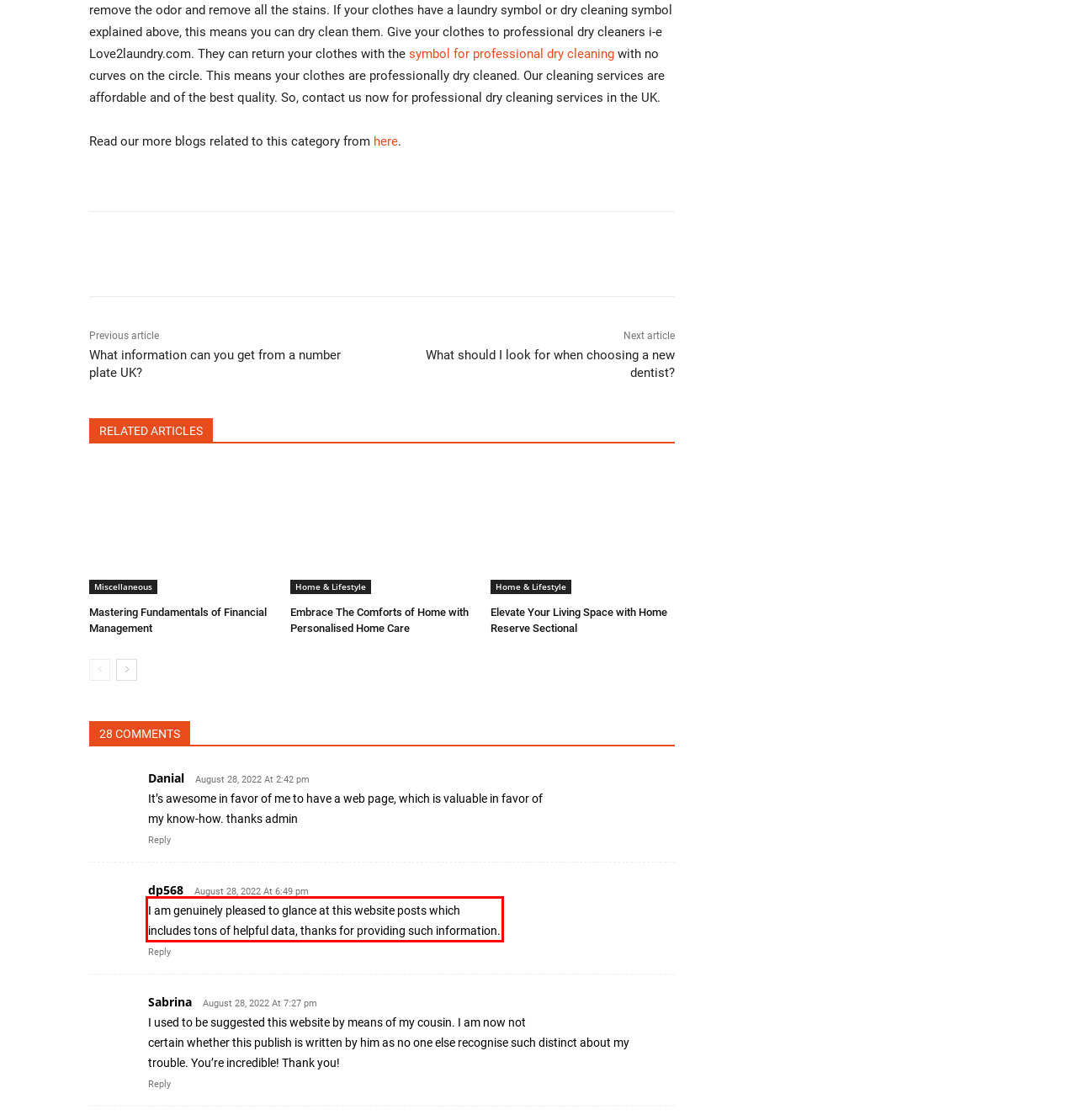Within the screenshot of the webpage, there is a red rectangle. Please recognize and generate the text content inside this red bounding box.

I am genuinely pleased to glance at this website posts which includes tons of helpful data, thanks for providing such information.